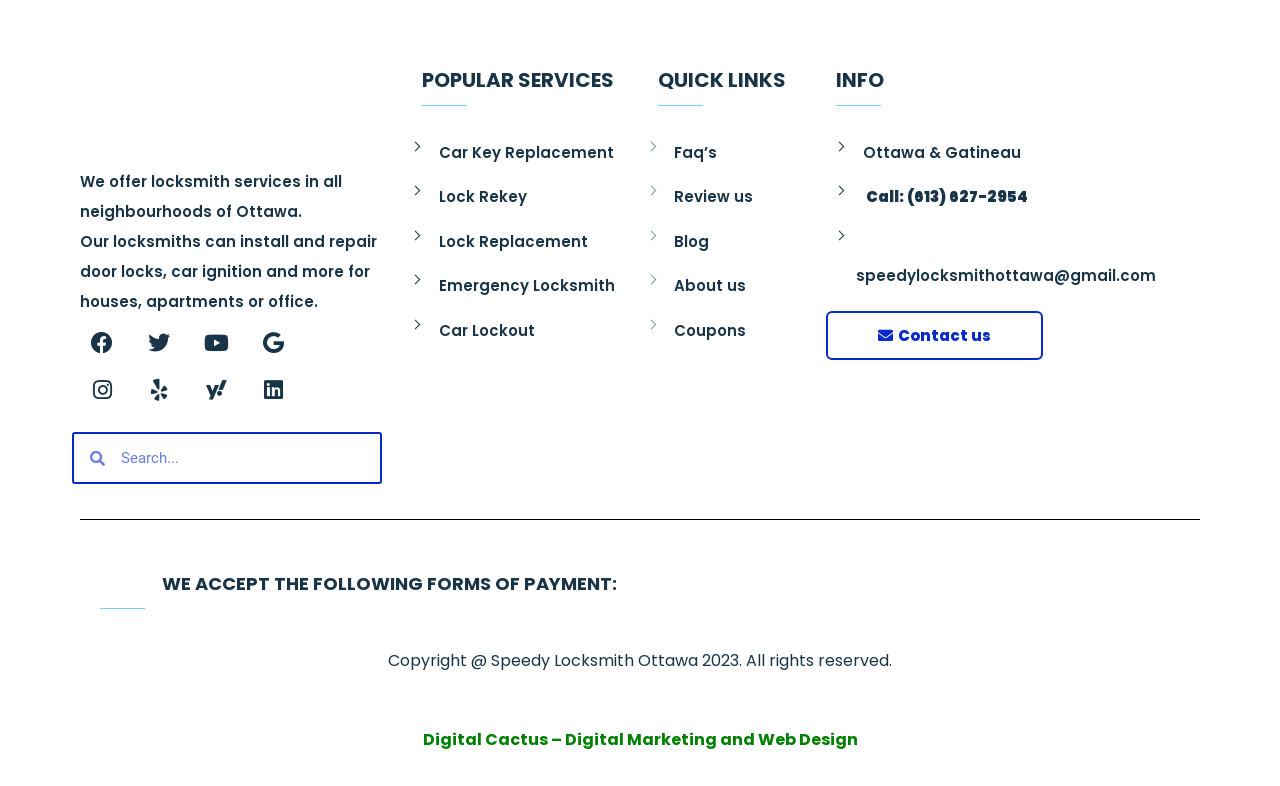Respond to the question below with a single word or phrase:
What is the phone number to call?

(613) 627-2954